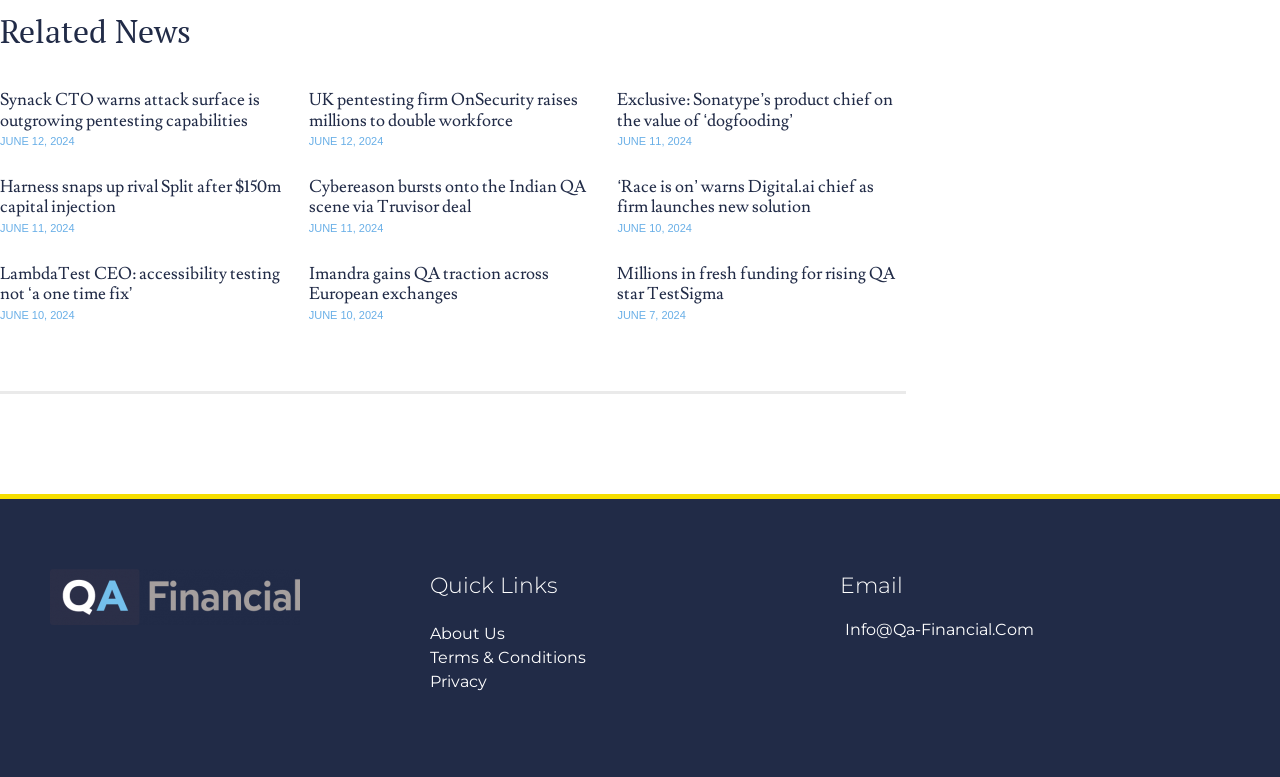Please find the bounding box coordinates of the section that needs to be clicked to achieve this instruction: "Learn about UK pentesting firm OnSecurity".

[0.241, 0.115, 0.451, 0.169]